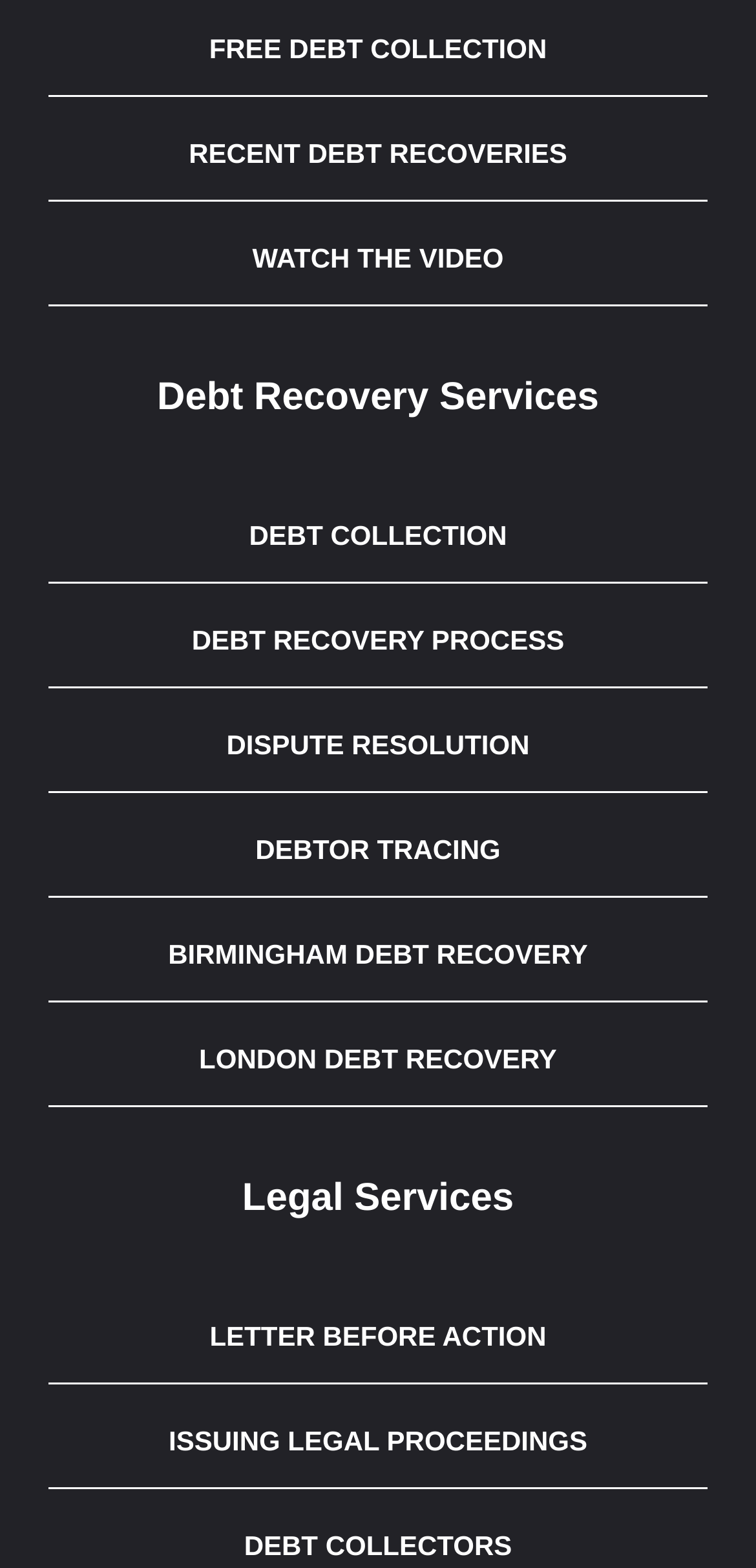Please identify the bounding box coordinates for the region that you need to click to follow this instruction: "Get information on dispute resolution".

[0.064, 0.445, 0.936, 0.506]